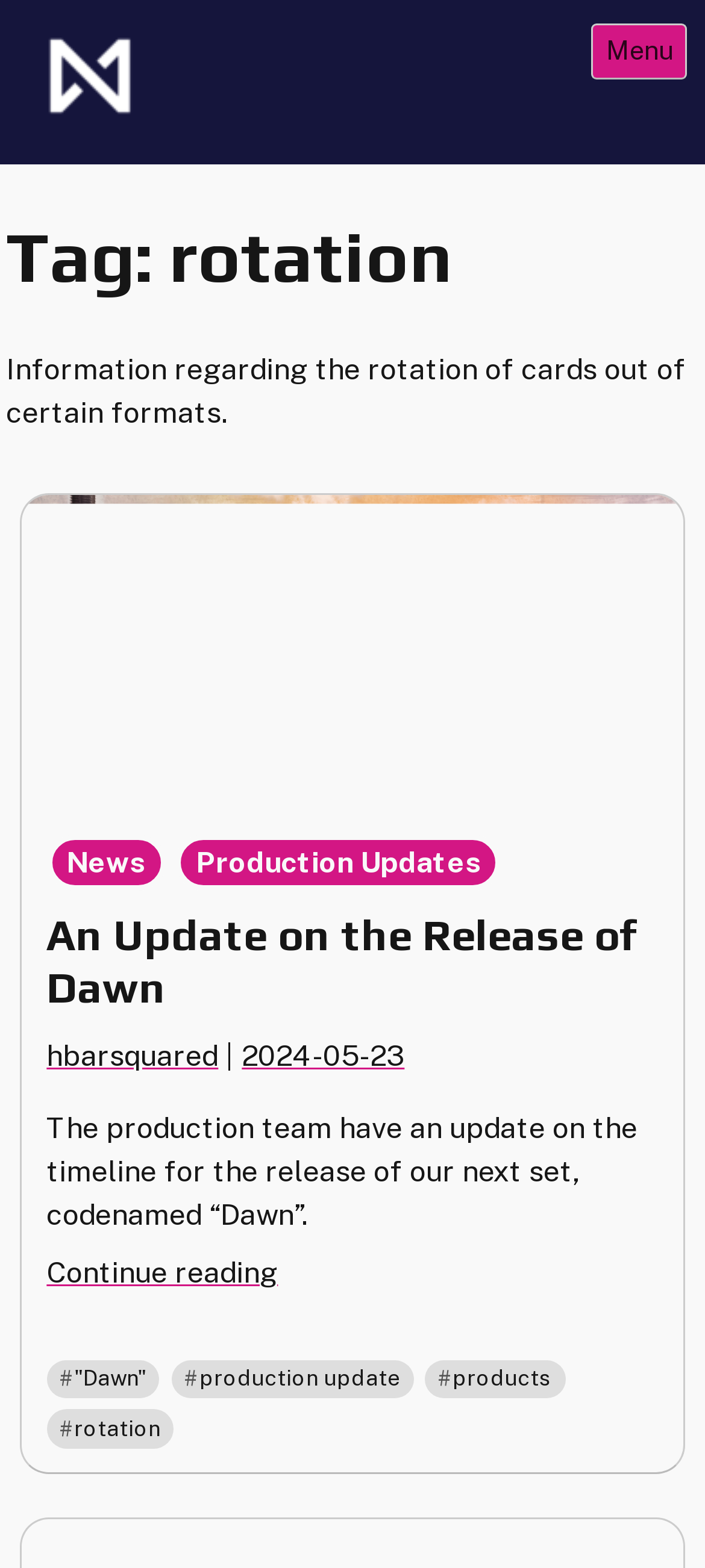Locate the bounding box coordinates of the area that needs to be clicked to fulfill the following instruction: "Open the menu". The coordinates should be in the format of four float numbers between 0 and 1, namely [left, top, right, bottom].

[0.839, 0.015, 0.975, 0.05]